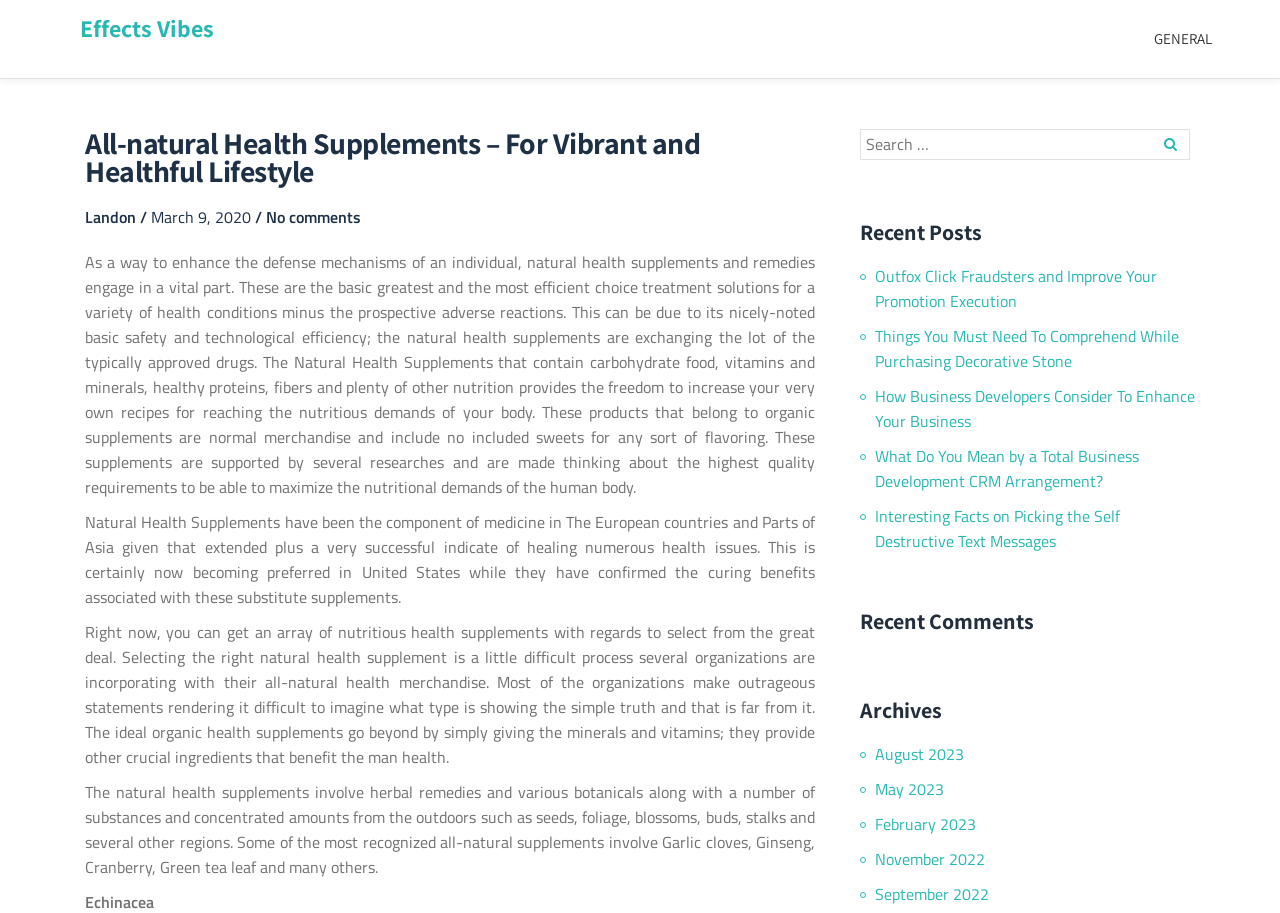Pinpoint the bounding box coordinates of the element that must be clicked to accomplish the following instruction: "Go to the GENERAL page". The coordinates should be in the format of four float numbers between 0 and 1, i.e., [left, top, right, bottom].

[0.902, 0.033, 0.947, 0.053]